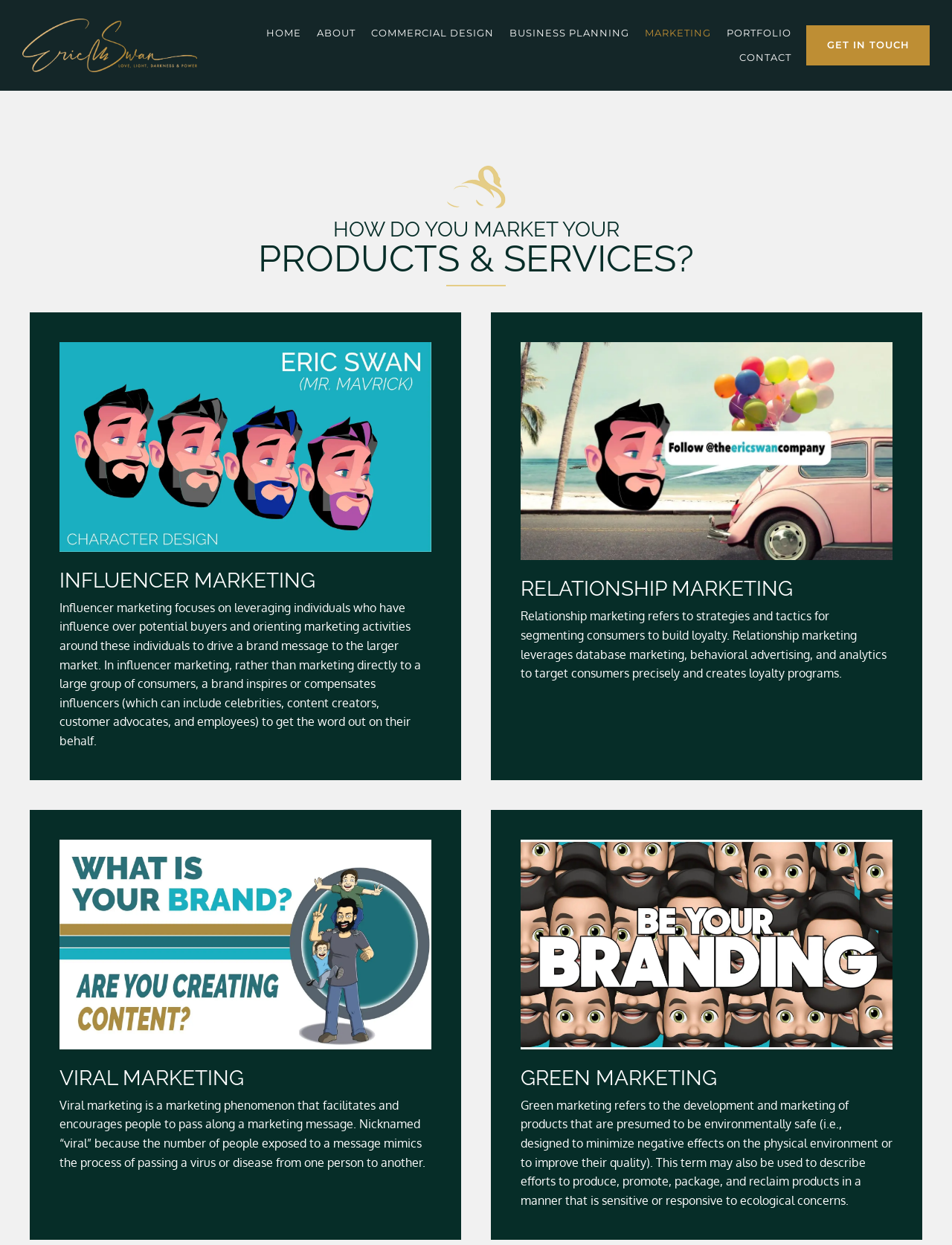Please specify the bounding box coordinates of the region to click in order to perform the following instruction: "Click the GET IN TOUCH button".

[0.847, 0.02, 0.977, 0.053]